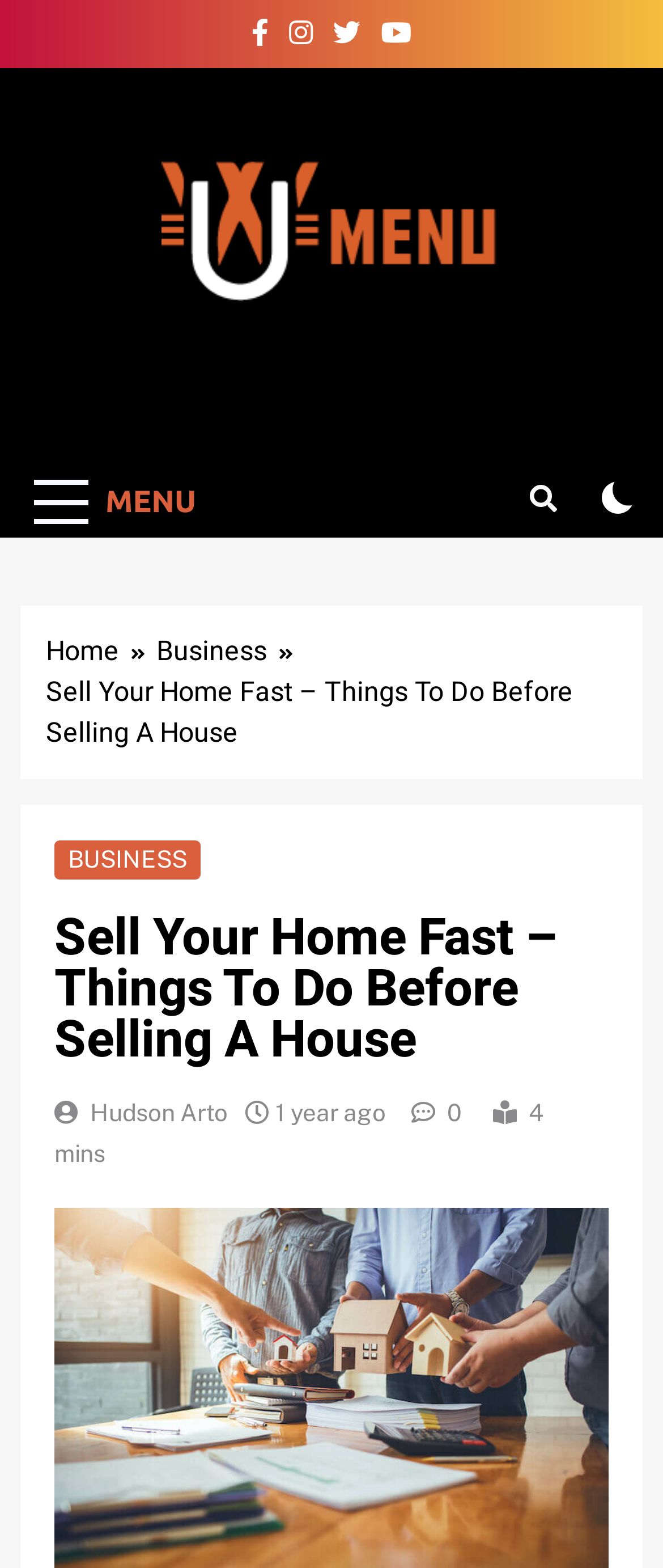Respond to the question below with a single word or phrase:
How many links are there in the breadcrumbs navigation?

2